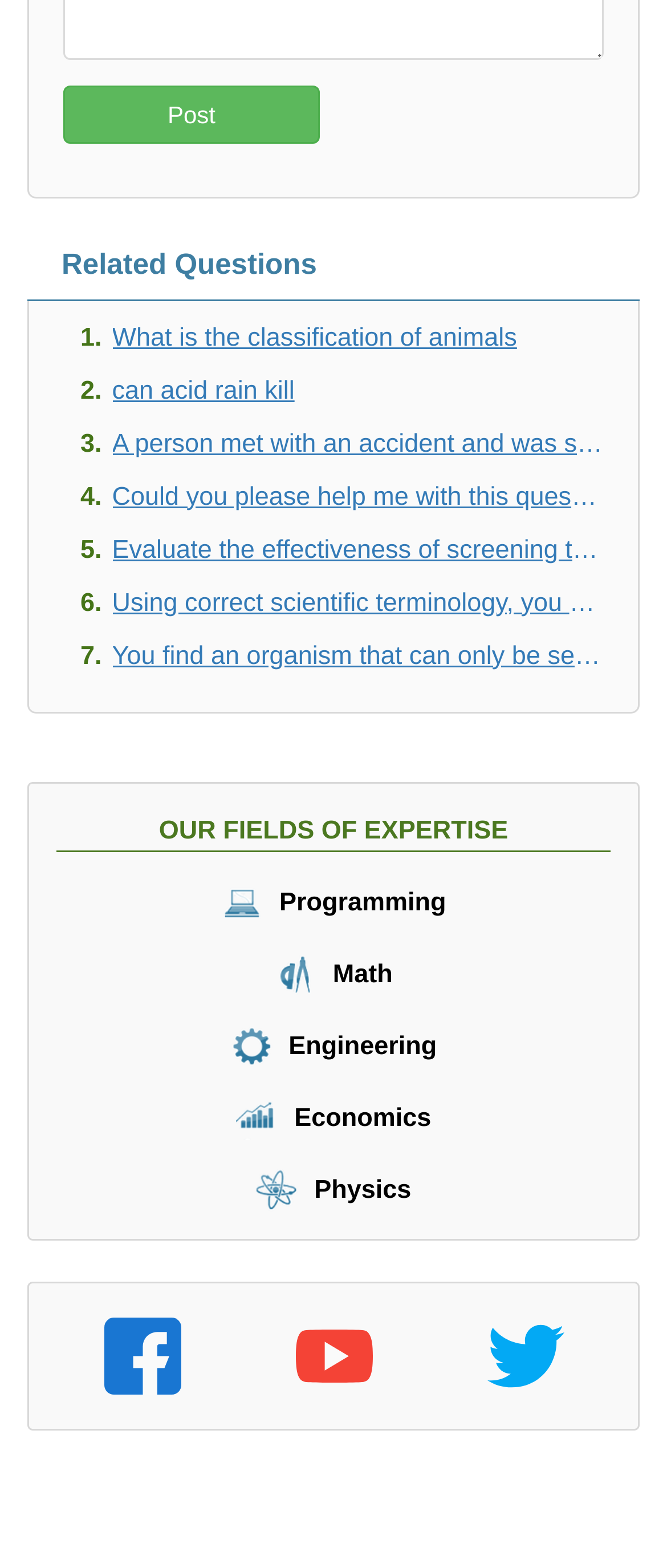Please identify the bounding box coordinates of the clickable element to fulfill the following instruction: "View 'What is the classification of animals'". The coordinates should be four float numbers between 0 and 1, i.e., [left, top, right, bottom].

[0.168, 0.202, 0.905, 0.229]